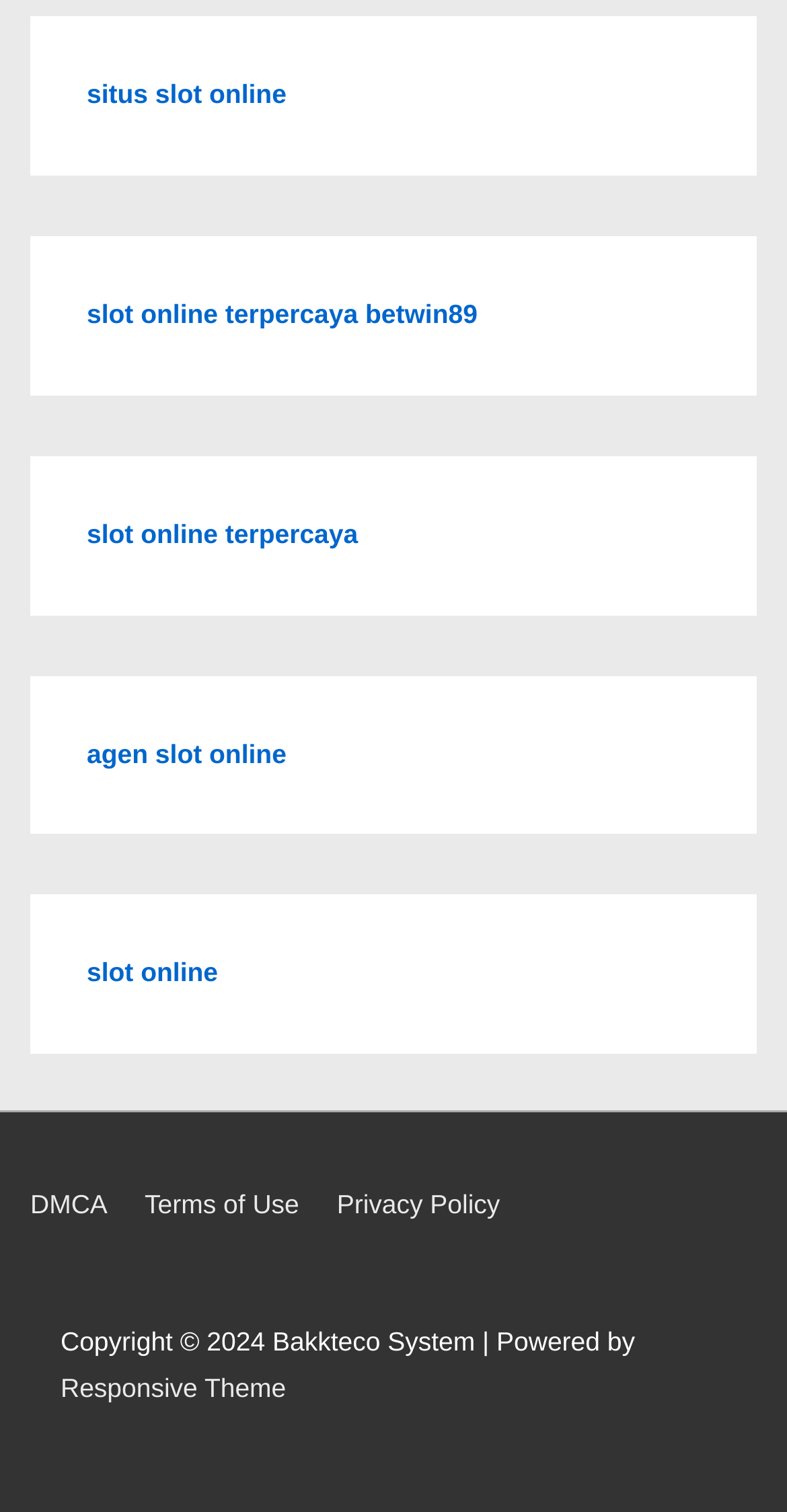What type of online games are promoted on this website?
Carefully analyze the image and provide a detailed answer to the question.

Based on the links provided on the webpage, such as 'situs slot online', 'slot online terpercaya betwin89', and 'agen slot online', it can be inferred that this website promotes online slot games.